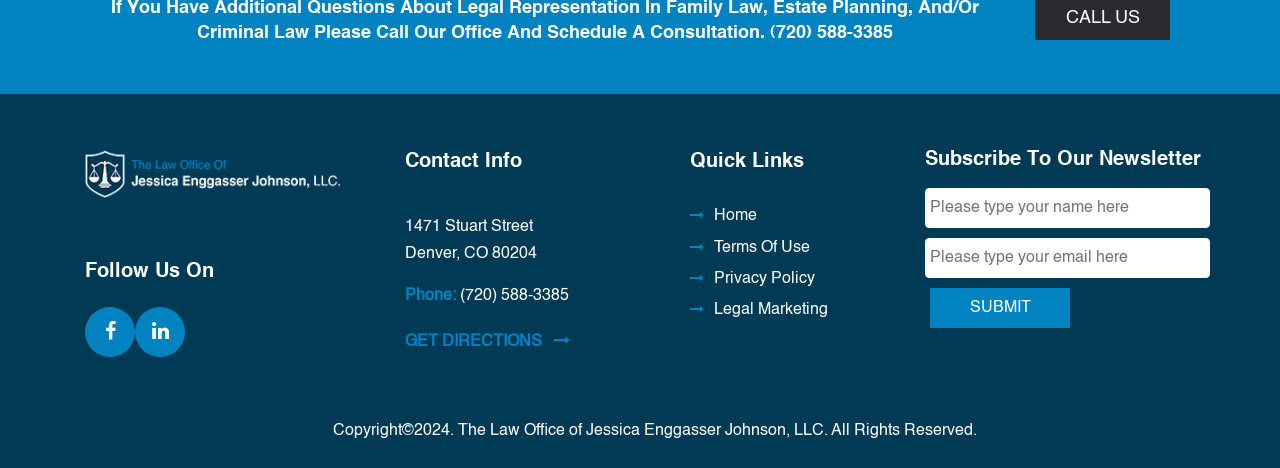What is the purpose of the 'Subscribe To Our Newsletter' section?
Based on the screenshot, give a detailed explanation to answer the question.

The 'Subscribe To Our Newsletter' section contains two text boxes for entering a name and email, and a 'SUBMIT' button, indicating that it is used to subscribe to the law office's newsletter.